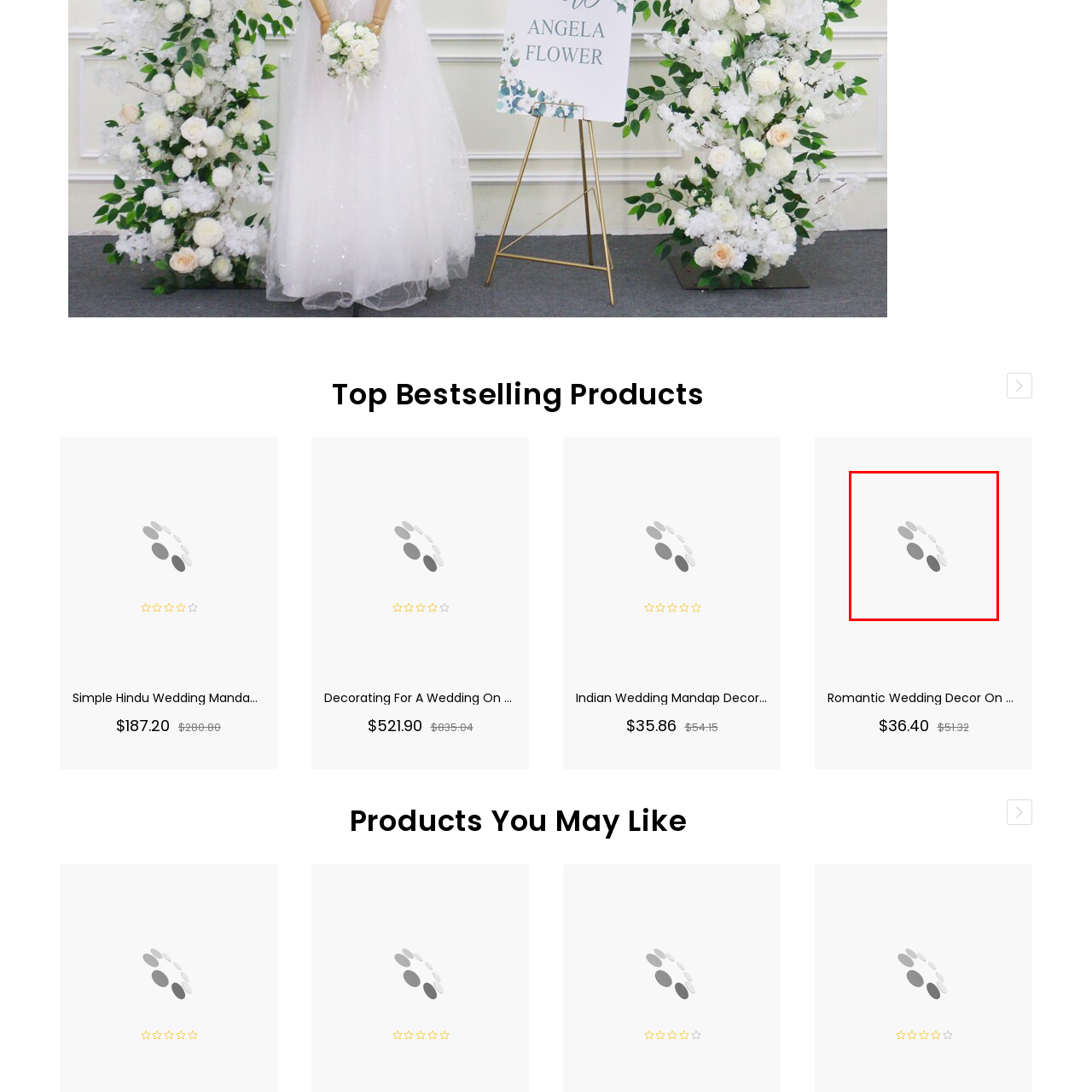What is the purpose of this decor?
Analyze the image within the red bounding box and respond to the question with a detailed answer derived from the visual content.

The decor is designed to create a romantic ambiance, making it an ideal choice for wedding themes that prioritize love and intimacy, as mentioned in the image description.